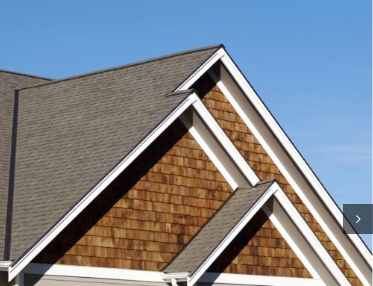Answer the following inquiry with a single word or phrase:
What is the purpose of this type of roofing?

Lasting protection